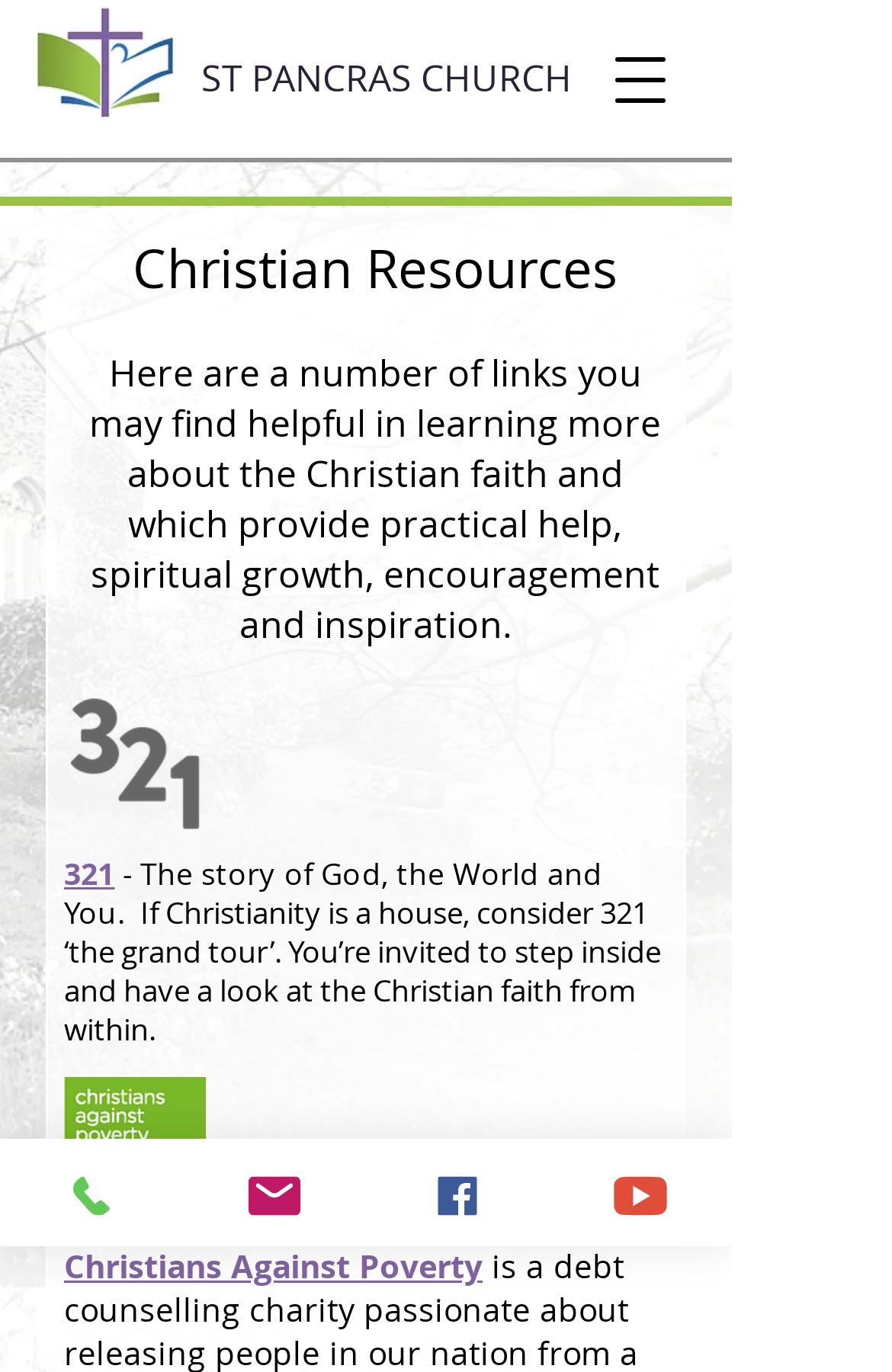Please identify the bounding box coordinates of the clickable area that will allow you to execute the instruction: "Share by facebook".

None